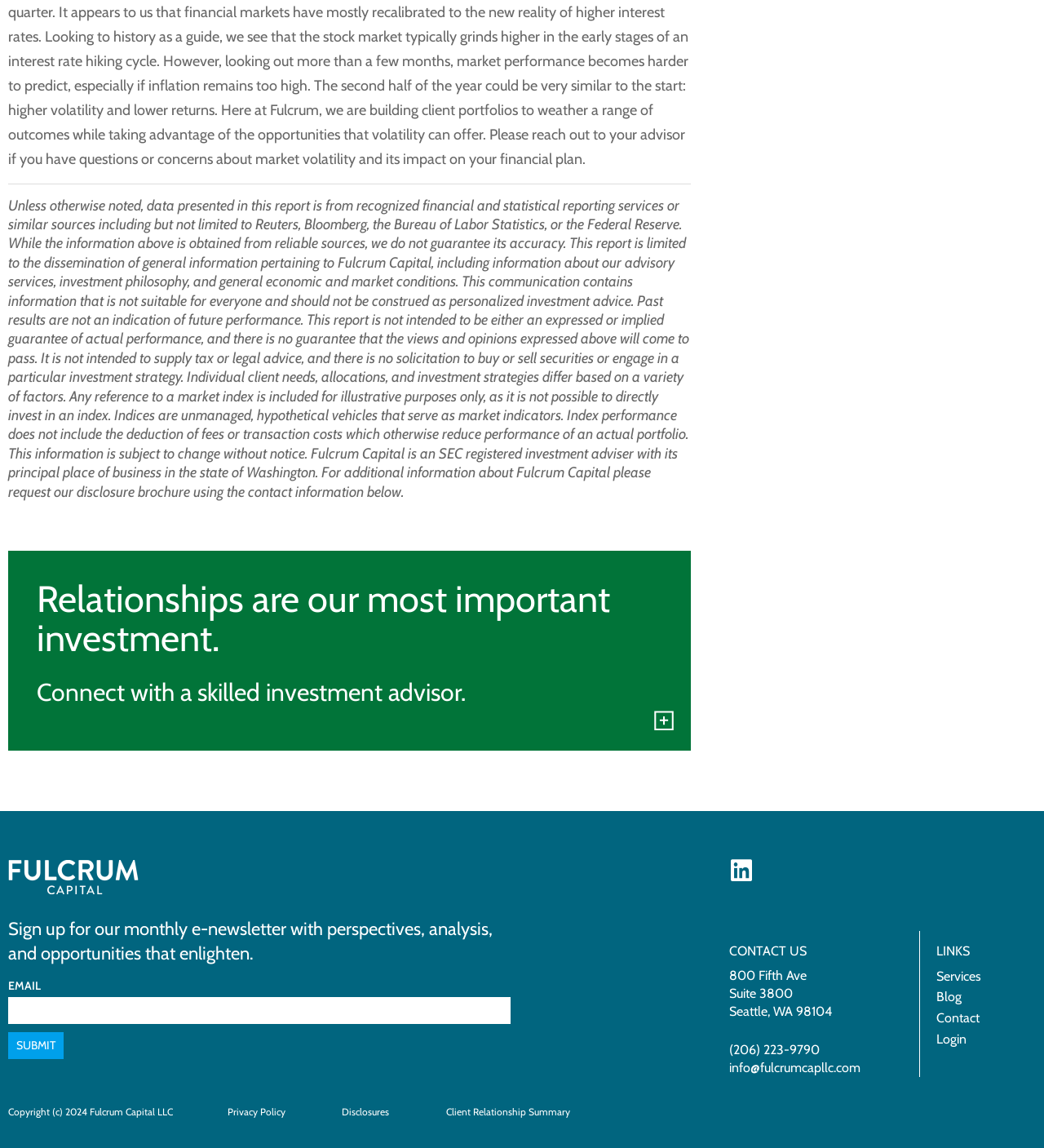Pinpoint the bounding box coordinates of the element to be clicked to execute the instruction: "Contact Fulcrum Capital via phone".

[0.698, 0.907, 0.785, 0.921]